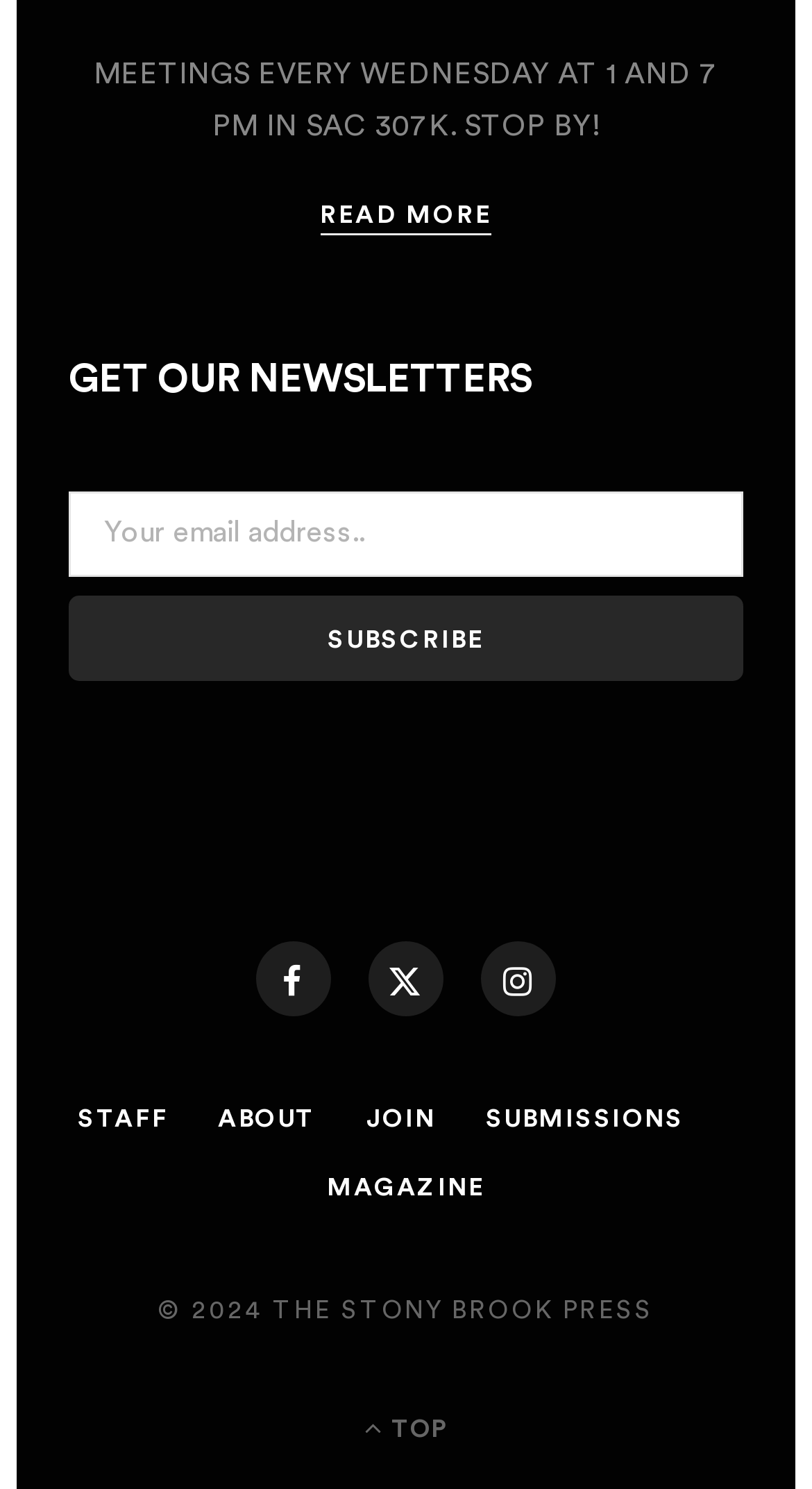Please locate the bounding box coordinates of the element that should be clicked to achieve the given instruction: "Visit the staff page".

[0.096, 0.742, 0.207, 0.759]